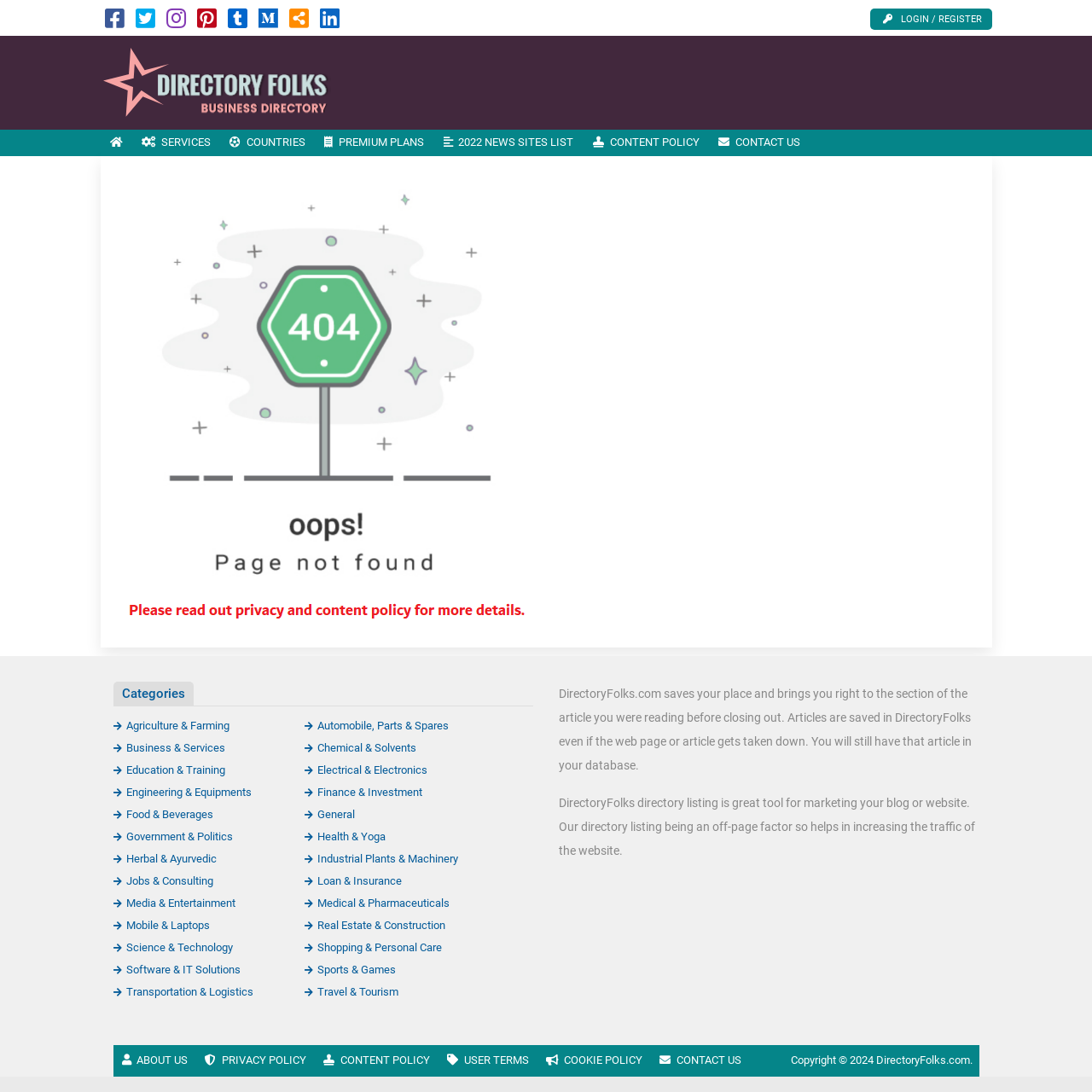Show the bounding box coordinates for the HTML element described as: "Premium Plans".

[0.288, 0.119, 0.397, 0.143]